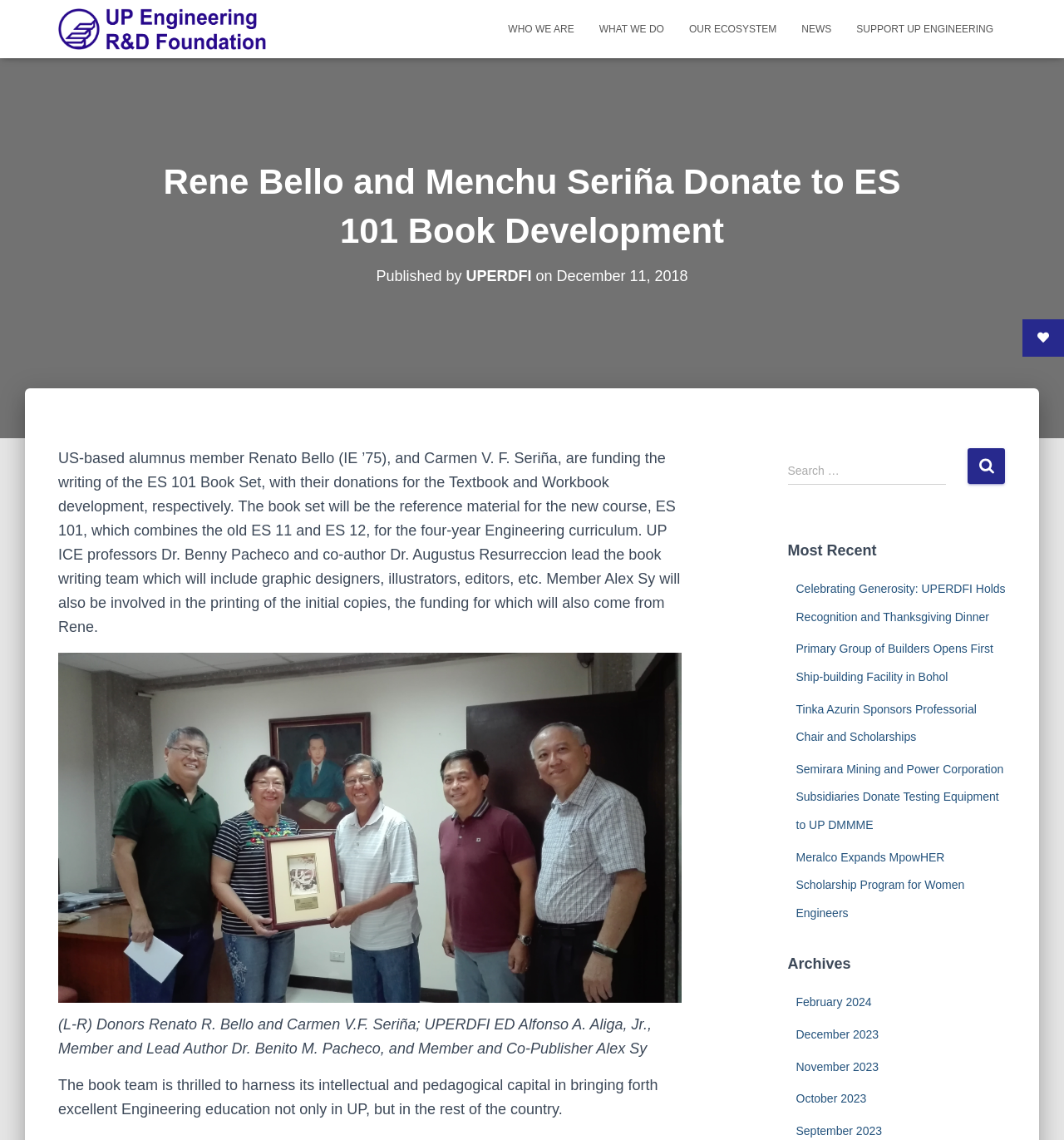Please locate the bounding box coordinates of the element that should be clicked to complete the given instruction: "Read the 'Most Recent' news".

[0.74, 0.473, 0.945, 0.494]